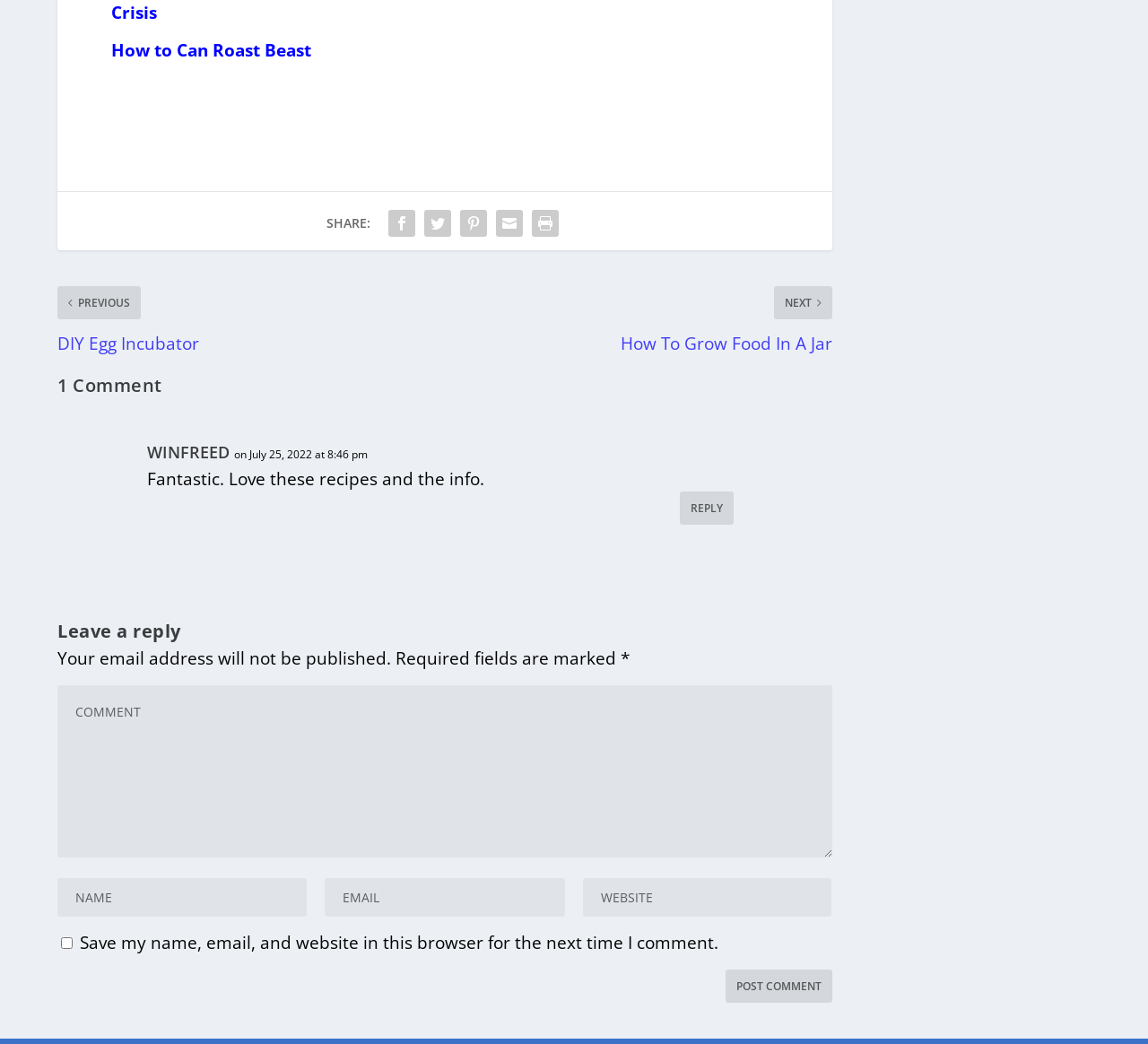What is the purpose of the checkbox at the bottom of the webpage?
Please respond to the question with a detailed and well-explained answer.

The checkbox at the bottom of the webpage is labeled 'Save my name, email, and website in this browser for the next time I comment.' which suggests that its purpose is to save the commenter's information for future comments.